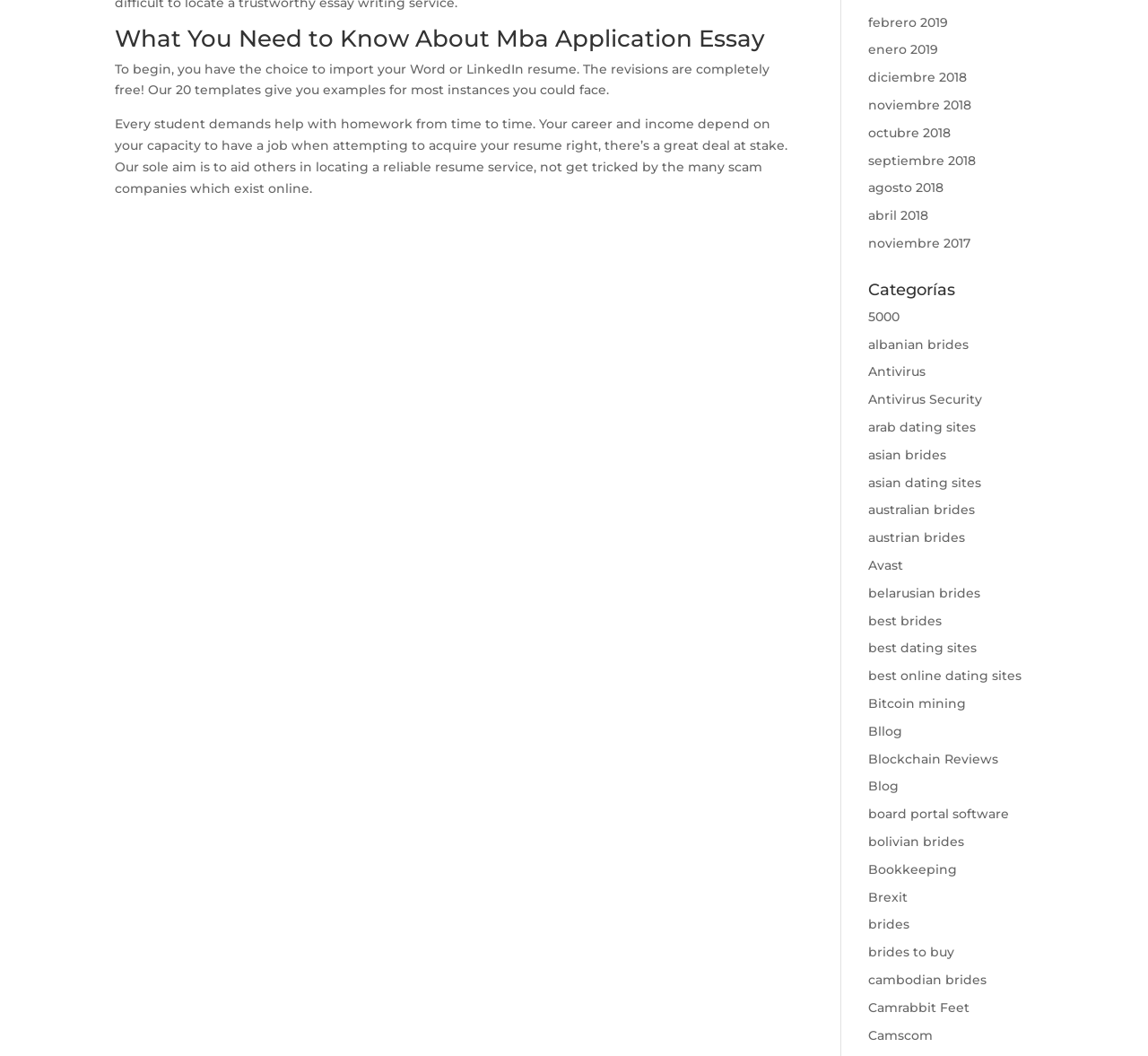Kindly determine the bounding box coordinates for the clickable area to achieve the given instruction: "Click on the 'Blockchain Reviews' link".

[0.756, 0.711, 0.87, 0.726]